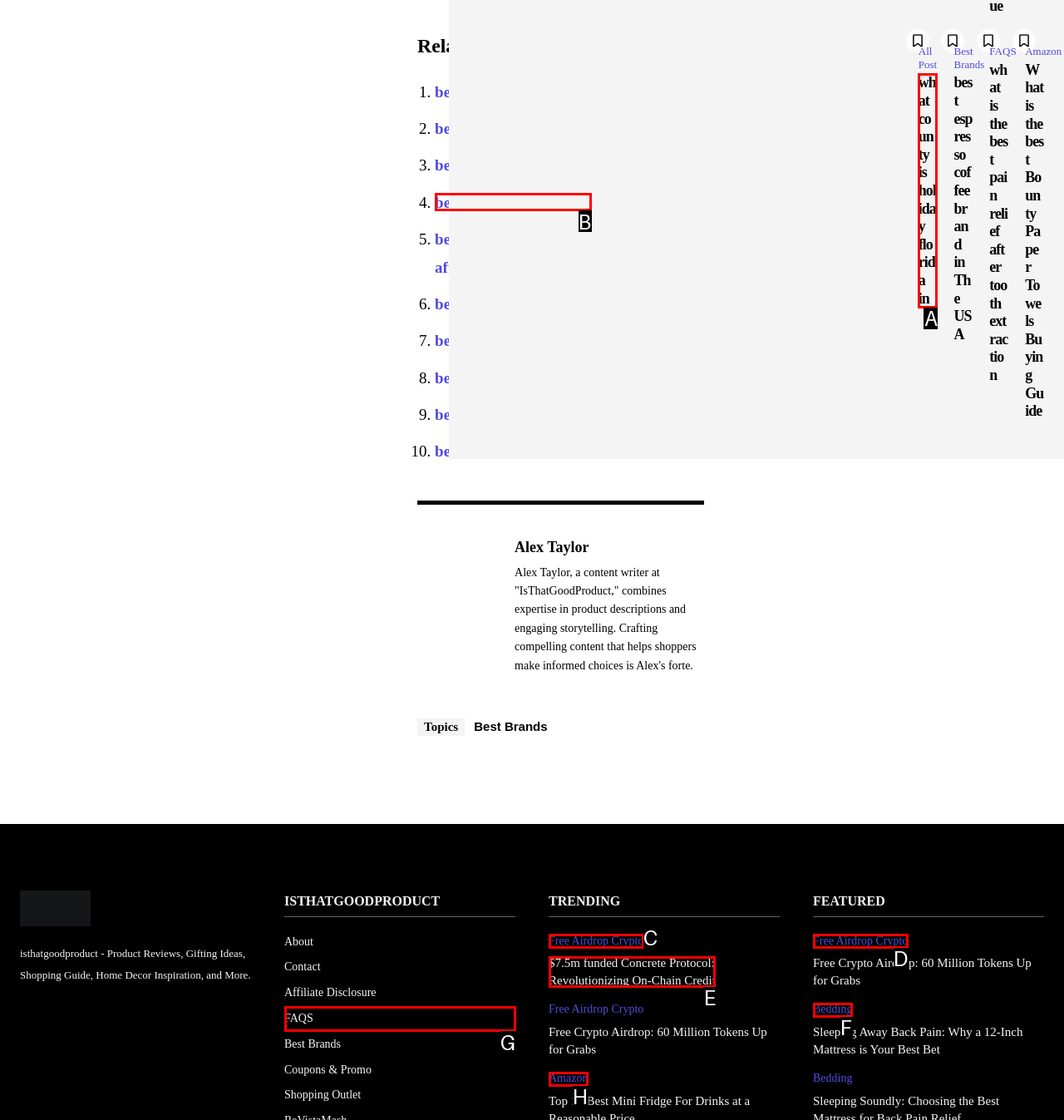Select the letter of the UI element you need to click to complete this task: Read the article about 'what county is holiday florida in'.

A